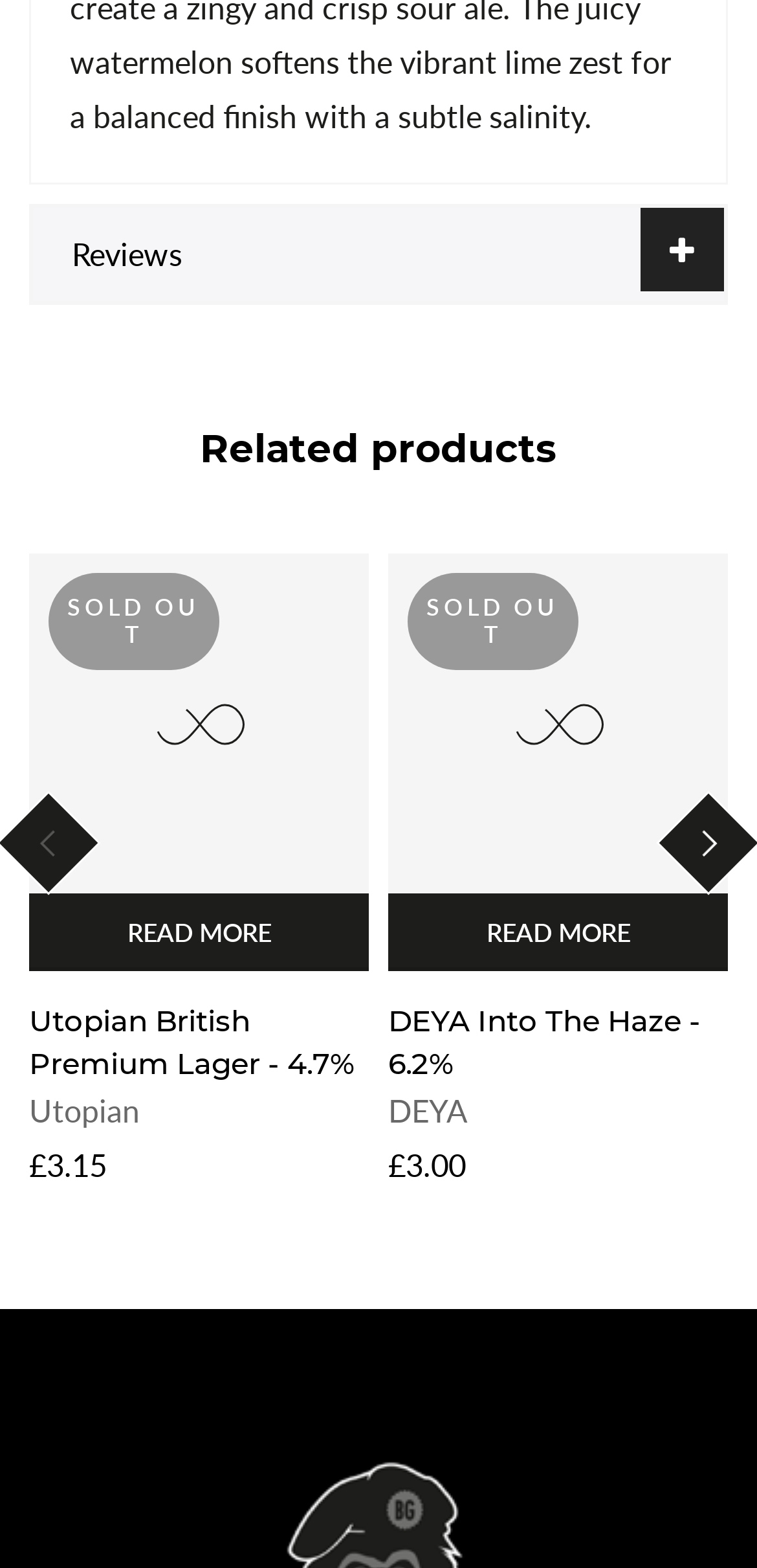Please find the bounding box coordinates of the element's region to be clicked to carry out this instruction: "Click on the 'DEYA Into The Haze | Buy Craft Beer Online Now | Beer Guerrilla' link".

[0.513, 0.354, 0.962, 0.57]